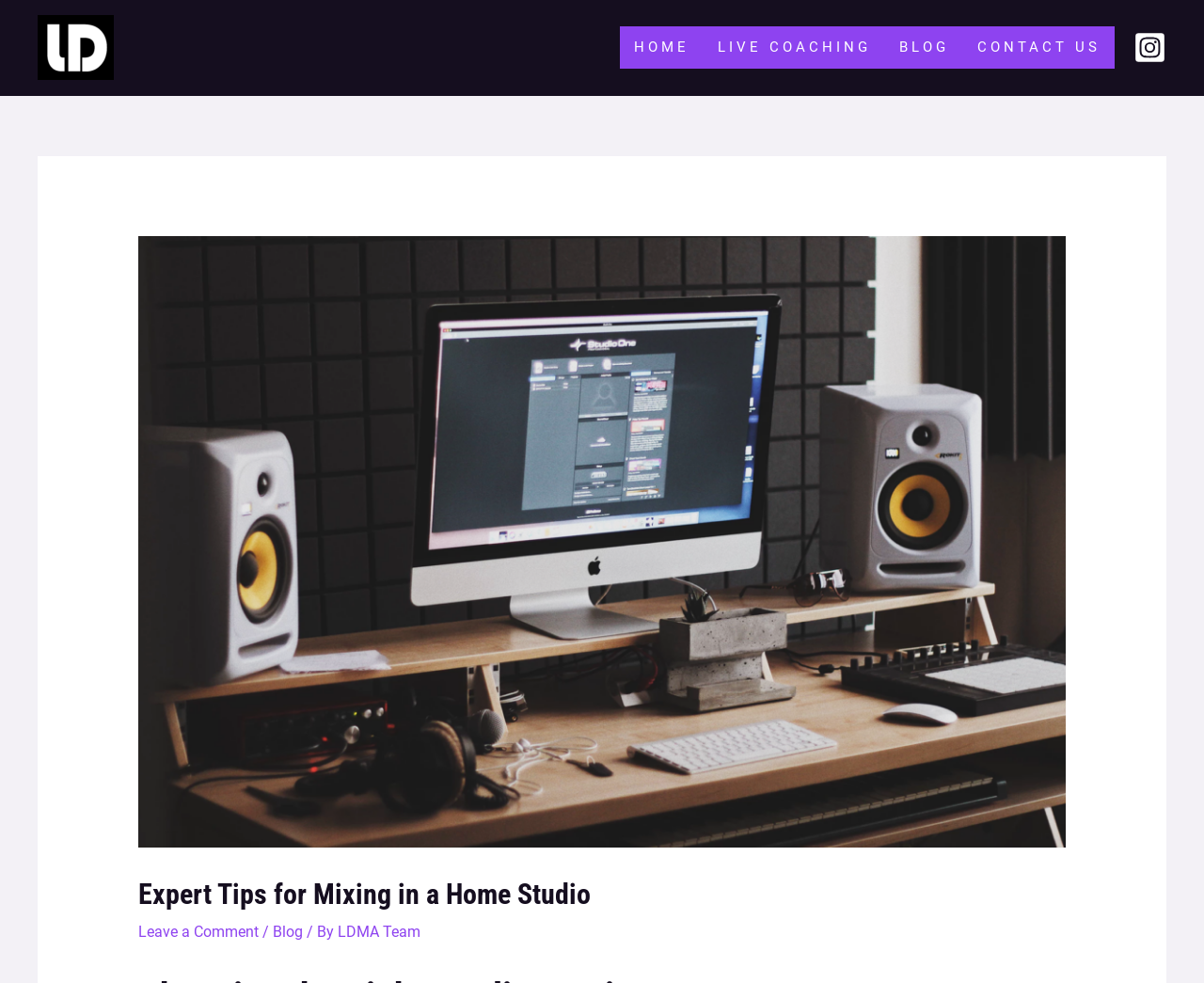Use a single word or phrase to answer the question:
What is the author of the blog post?

LDMA Team